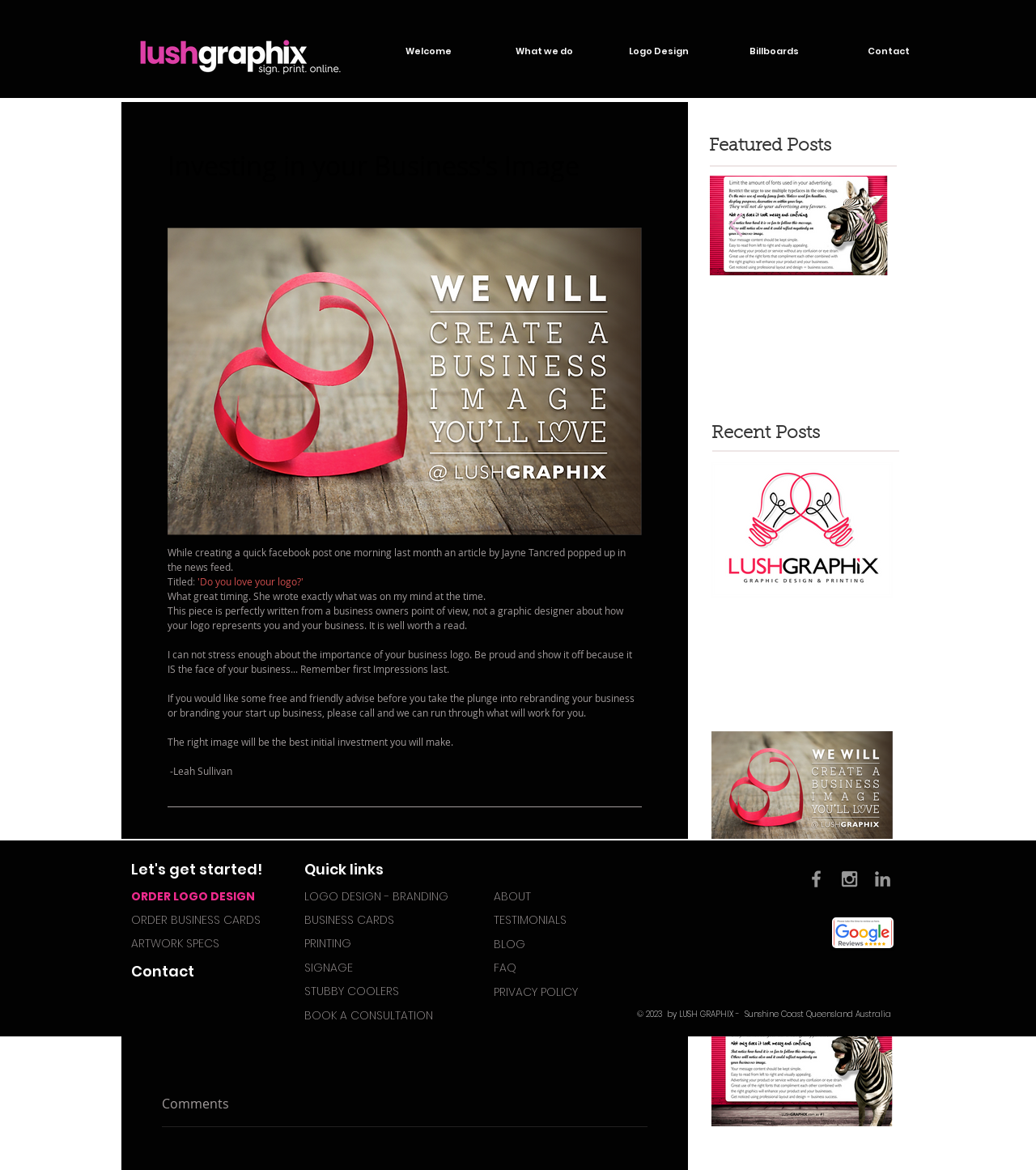Can you find and generate the webpage's heading?

Investing in your Business's Image